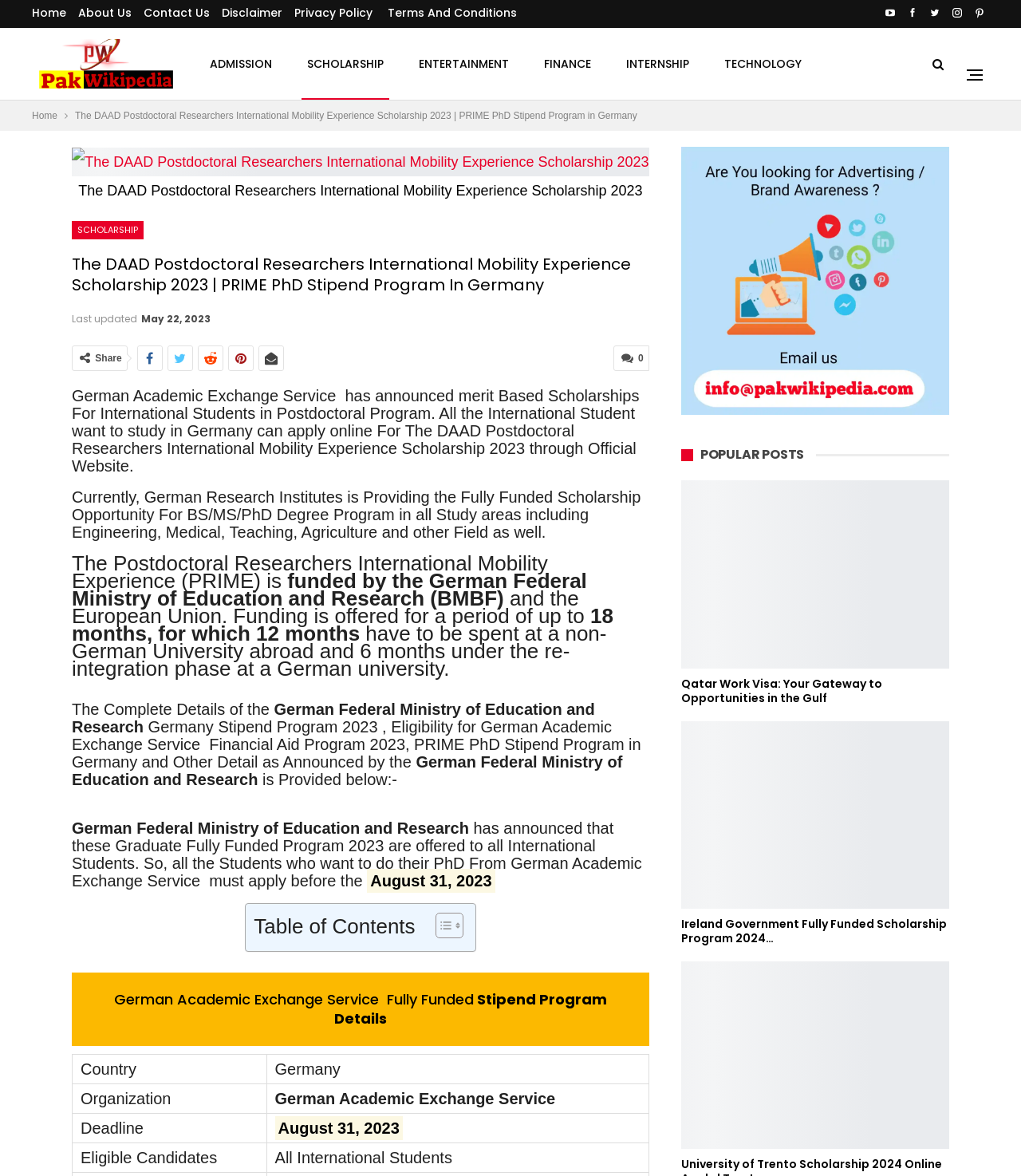Please determine the bounding box of the UI element that matches this description: June 2013. The coordinates should be given as (top-left x, top-left y, bottom-right x, bottom-right y), with all values between 0 and 1.

None